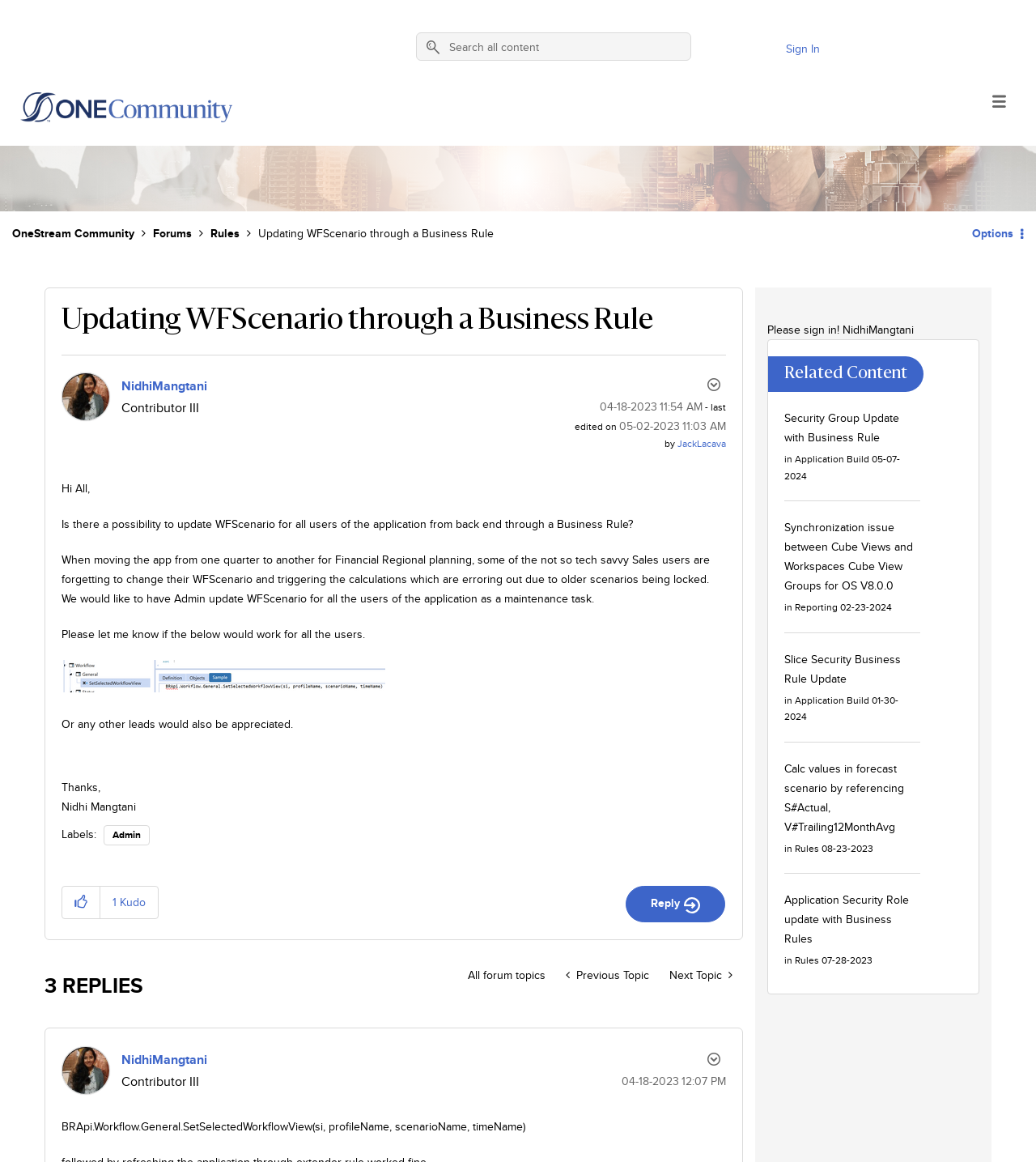Locate the bounding box coordinates of the area where you should click to accomplish the instruction: "View profile of NidhiMangtani".

[0.117, 0.324, 0.2, 0.34]